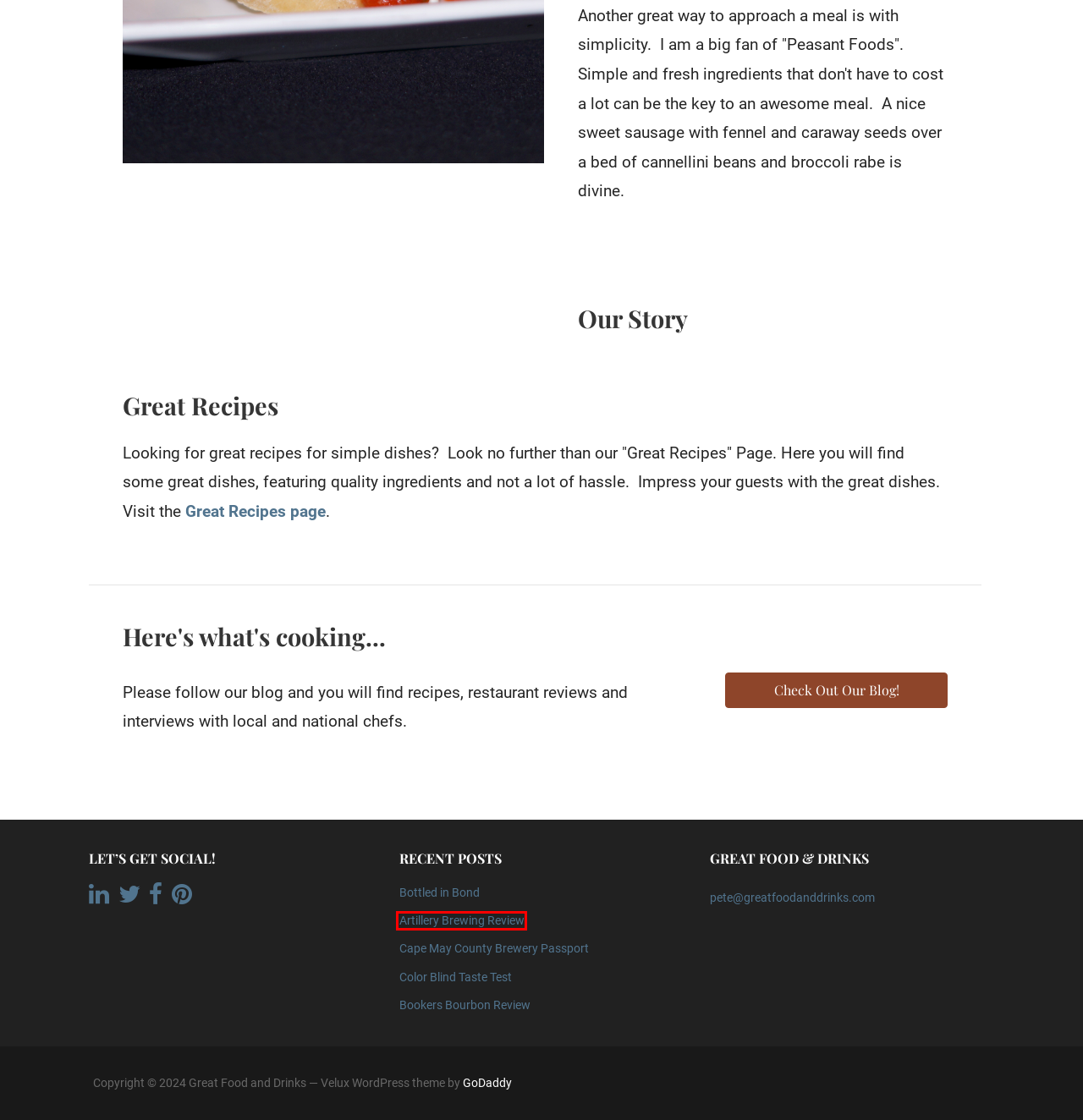Examine the screenshot of the webpage, noting the red bounding box around a UI element. Pick the webpage description that best matches the new page after the element in the red bounding box is clicked. Here are the candidates:
A. Bookers Bourbon Review - Great Food and Drinks
B. Great Food & DrinksGreat Food and Drinks - Great Food and DrinksGastro
C. Color Blind Taste Test - Great Food and Drinks Irish Whiskey
D. Bites - Food Reviews - Great Food and Drinks
E. Artillery Brewing Review - Great Food and Drinks
F. Bottled in Bond - Great Food and Drinks
G. Great Drinks - Great Food and Drinks
H. Cape May County Brewery Passport - Great Food and Drinks

E